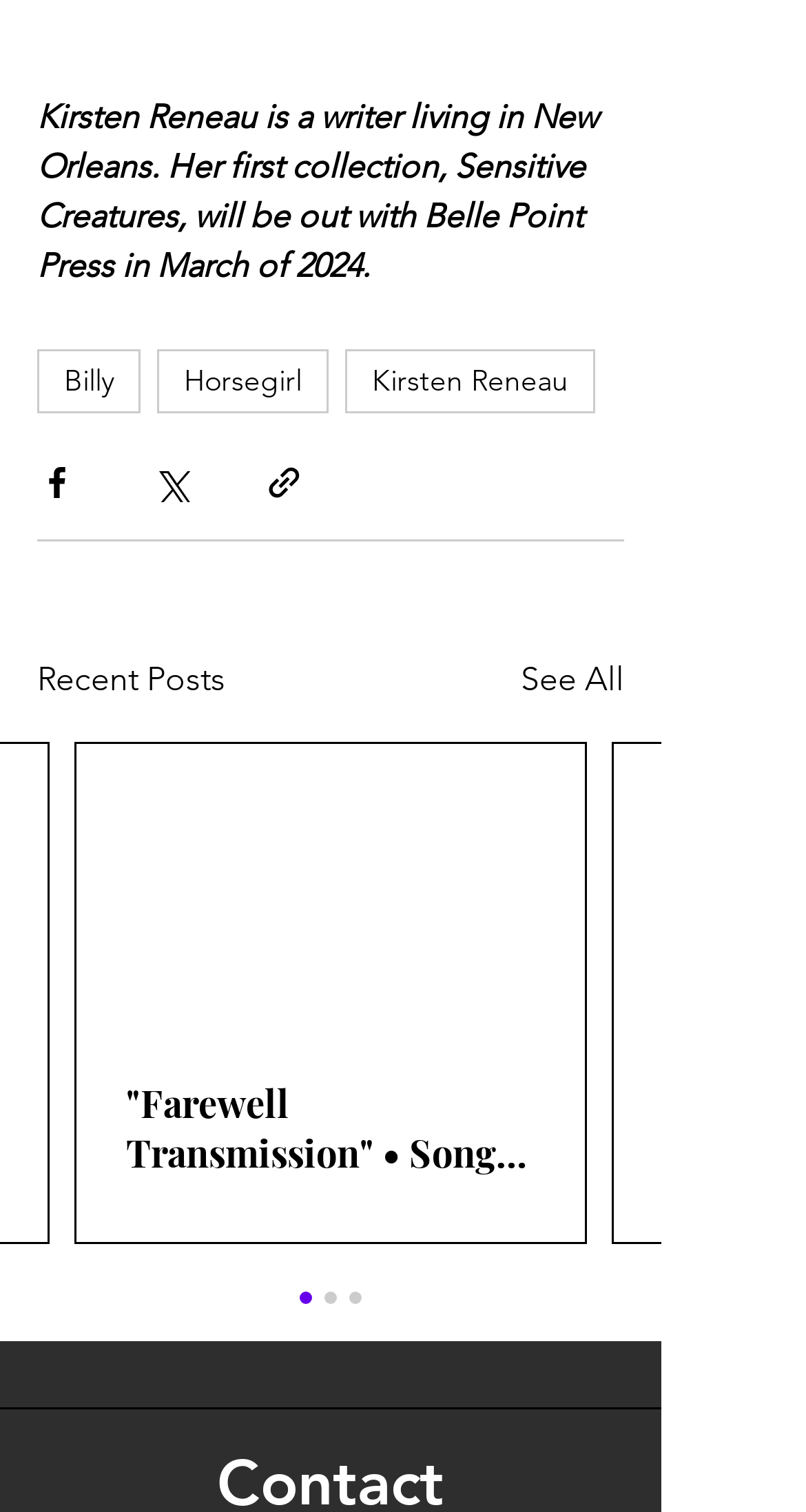What is the name of the press publishing Kirsten Reneau's collection? Look at the image and give a one-word or short phrase answer.

Belle Point Press